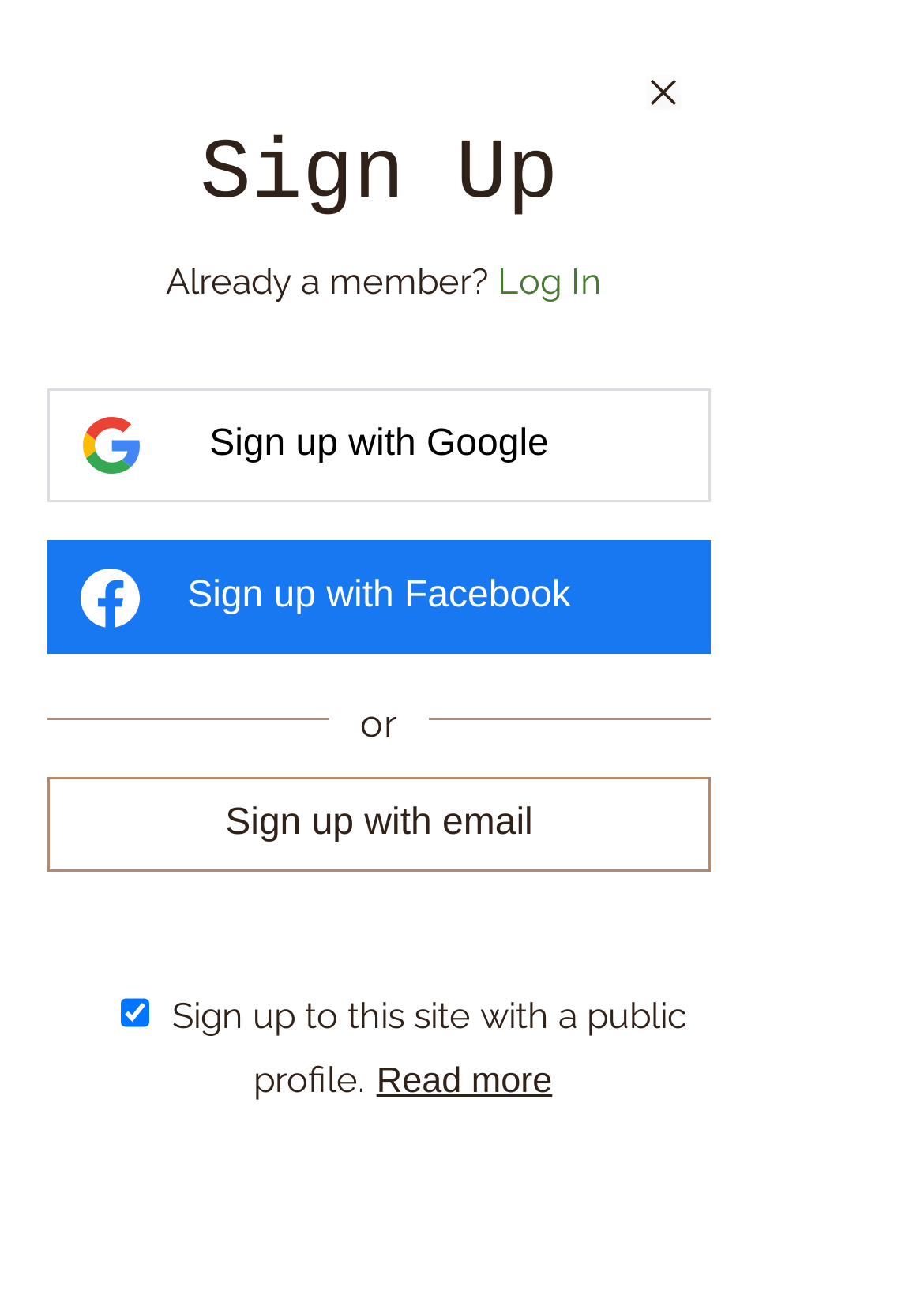Using the provided element description "Read more", determine the bounding box coordinates of the UI element.

[0.407, 0.821, 0.598, 0.852]